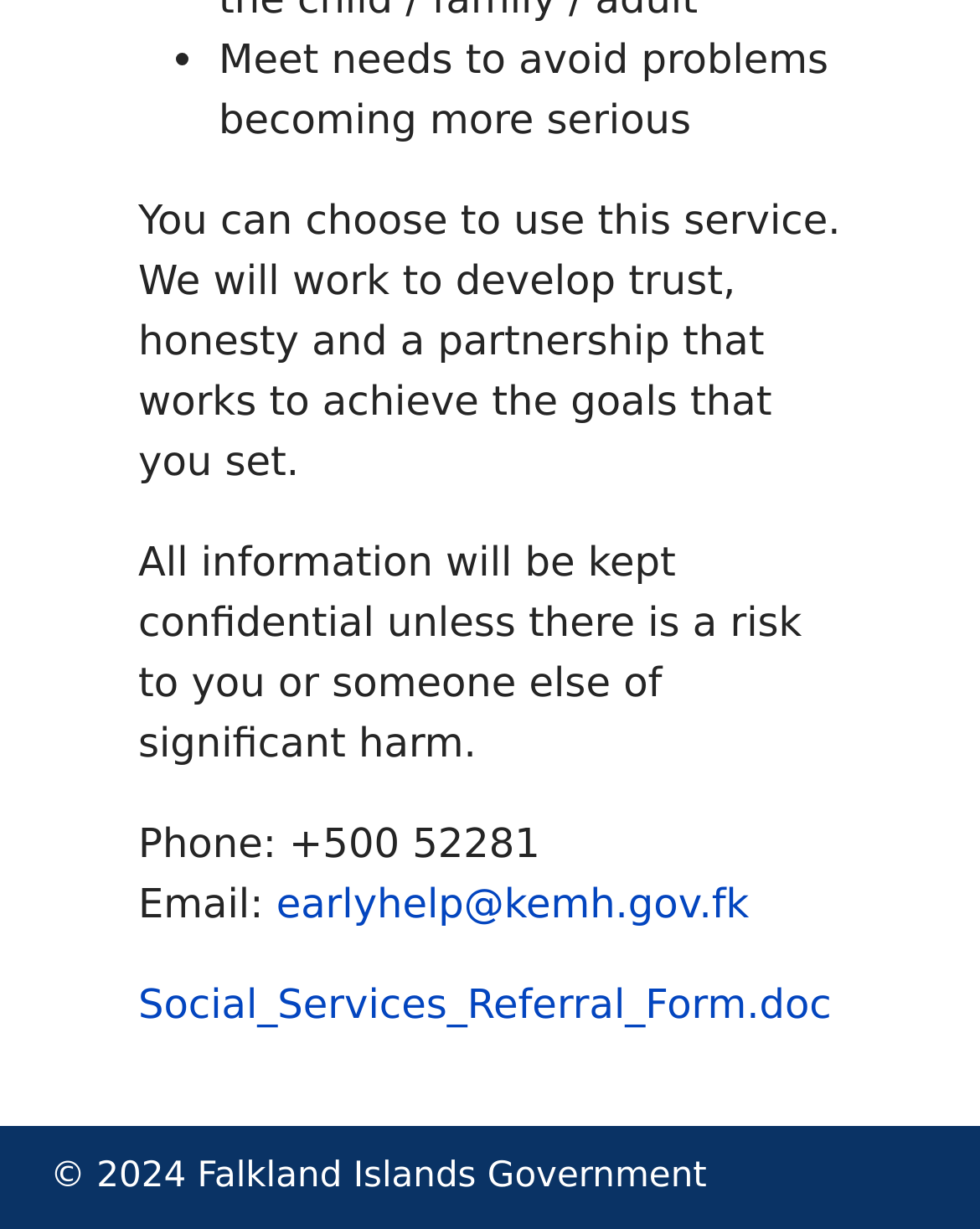What is the confidentiality policy?
Provide a detailed answer to the question using information from the image.

The confidentiality policy can be found in the middle section of the webpage, where it says 'All information will be kept confidential unless there is a risk to you or someone else of significant harm.' which suggests that the service will keep information confidential unless there is a risk of harm.